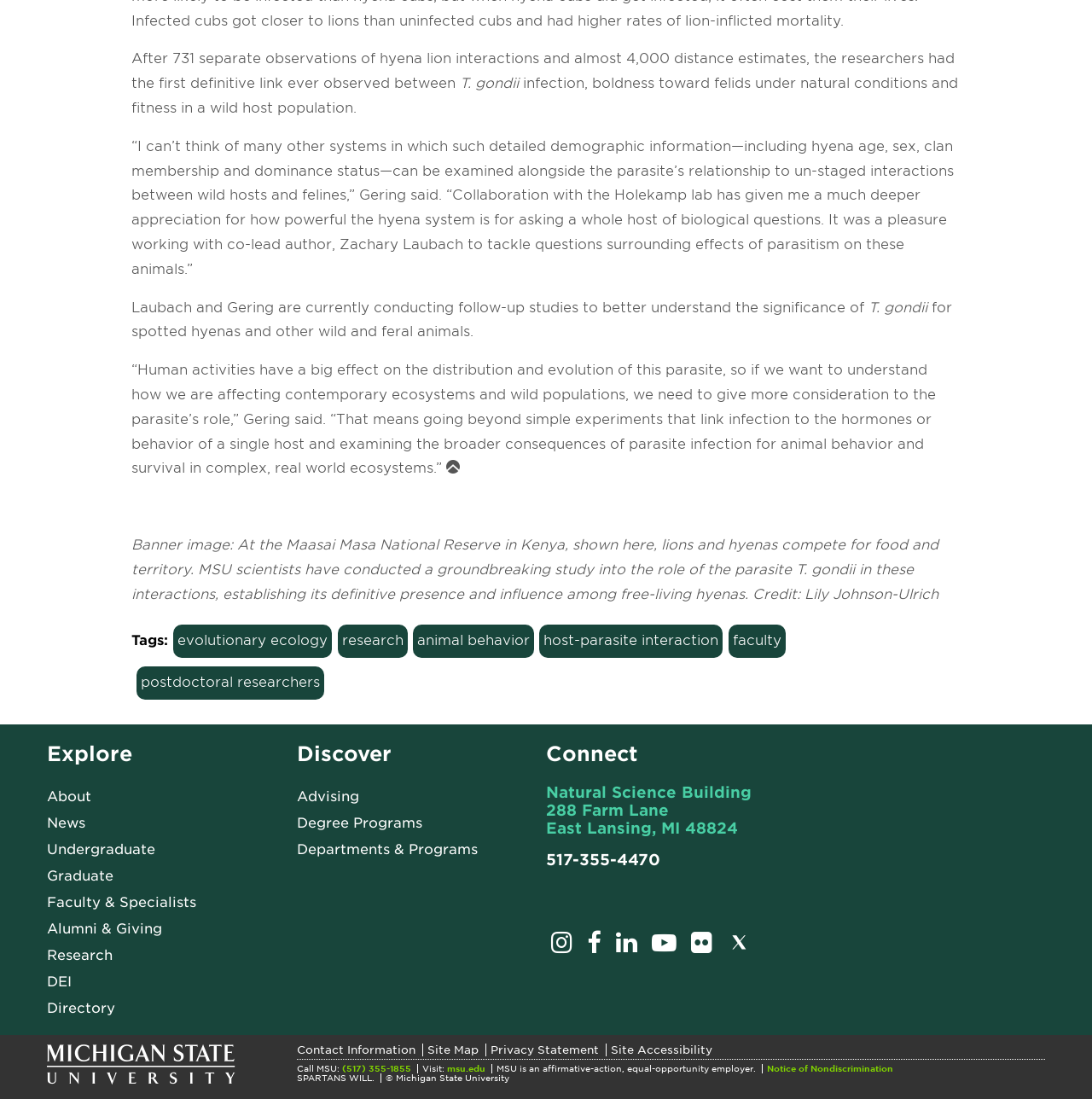Respond with a single word or phrase:
Where is the Maasai Mara National Reserve located?

Kenya